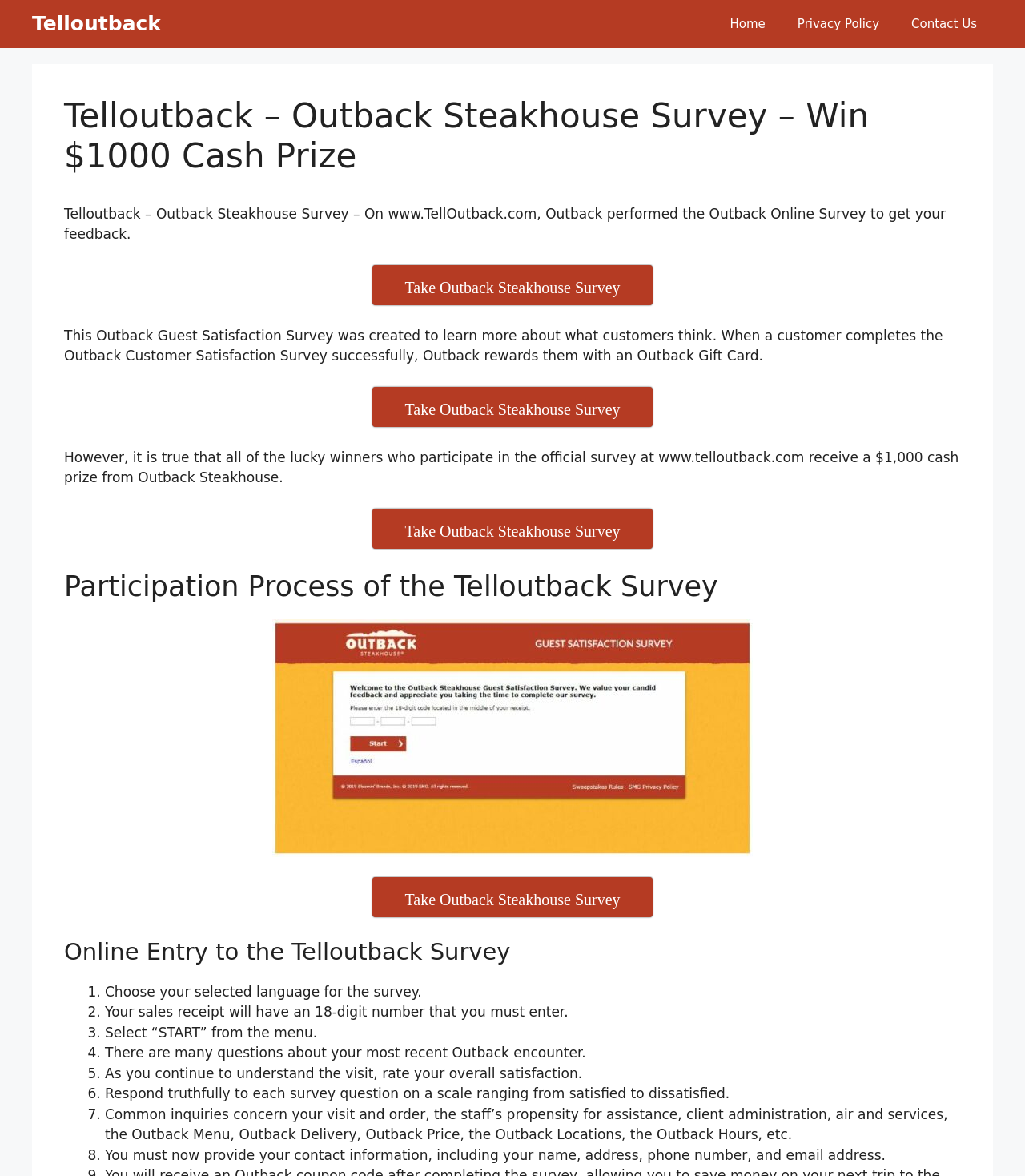Please give a short response to the question using one word or a phrase:
What is the purpose of the Outback Online Survey?

To get customer feedback